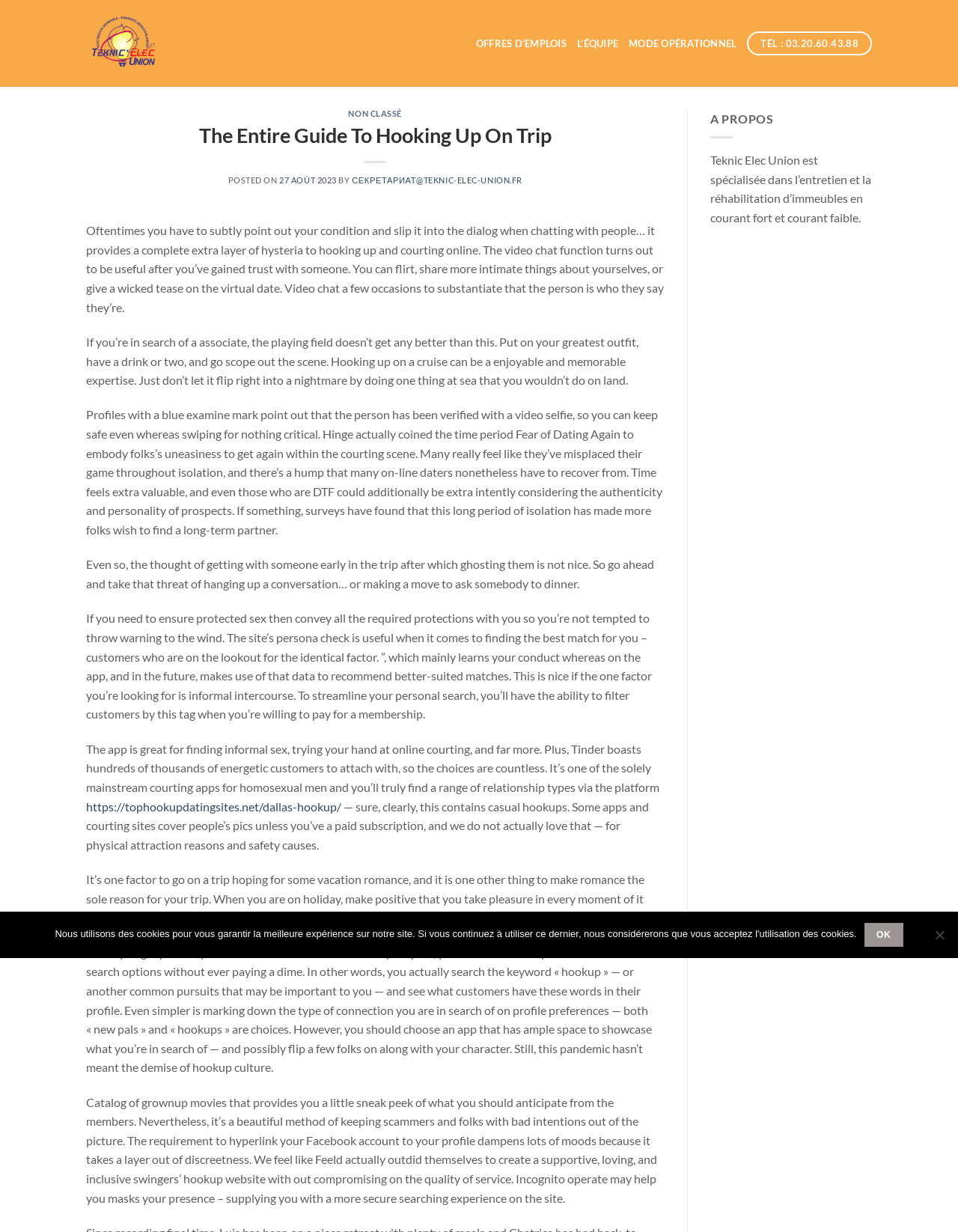Detail the various sections and features present on the webpage.

The webpage is titled "The Entire Guide To Hooking Up On Trip - Teknic Elec Union" and appears to be a blog post or article about hooking up while on a trip. At the top of the page, there is a navigation menu with links to "Skip to content", "Teknic Elec Union", "OFFRES D’EMPLOIS", "L’ÉQUIPE", "MODE OPÉRATIONNEL", and "TÉL : 03.20.60.43.88". 

Below the navigation menu, there is a header section with a heading "NON CLASSÉ" and a subheading "The Entire Guide To Hooking Up On Trip". The article's content is divided into several paragraphs, each discussing different aspects of hooking up while on a trip, such as being honest about one's condition, using video chat to build trust, and being safe while hooking up. 

The article also mentions various dating apps and websites, including Hinge and Tinder, and provides tips for finding casual sex or long-term partners while on a trip. There are no images on the page, but there are several links to external websites and resources. 

At the bottom of the page, there is a complementary section with a heading "A PROPOS" and a brief description of Teknic Elec Union's services. There is also a "Go to top" link and a cookie notice dialog with an "Ok" button.